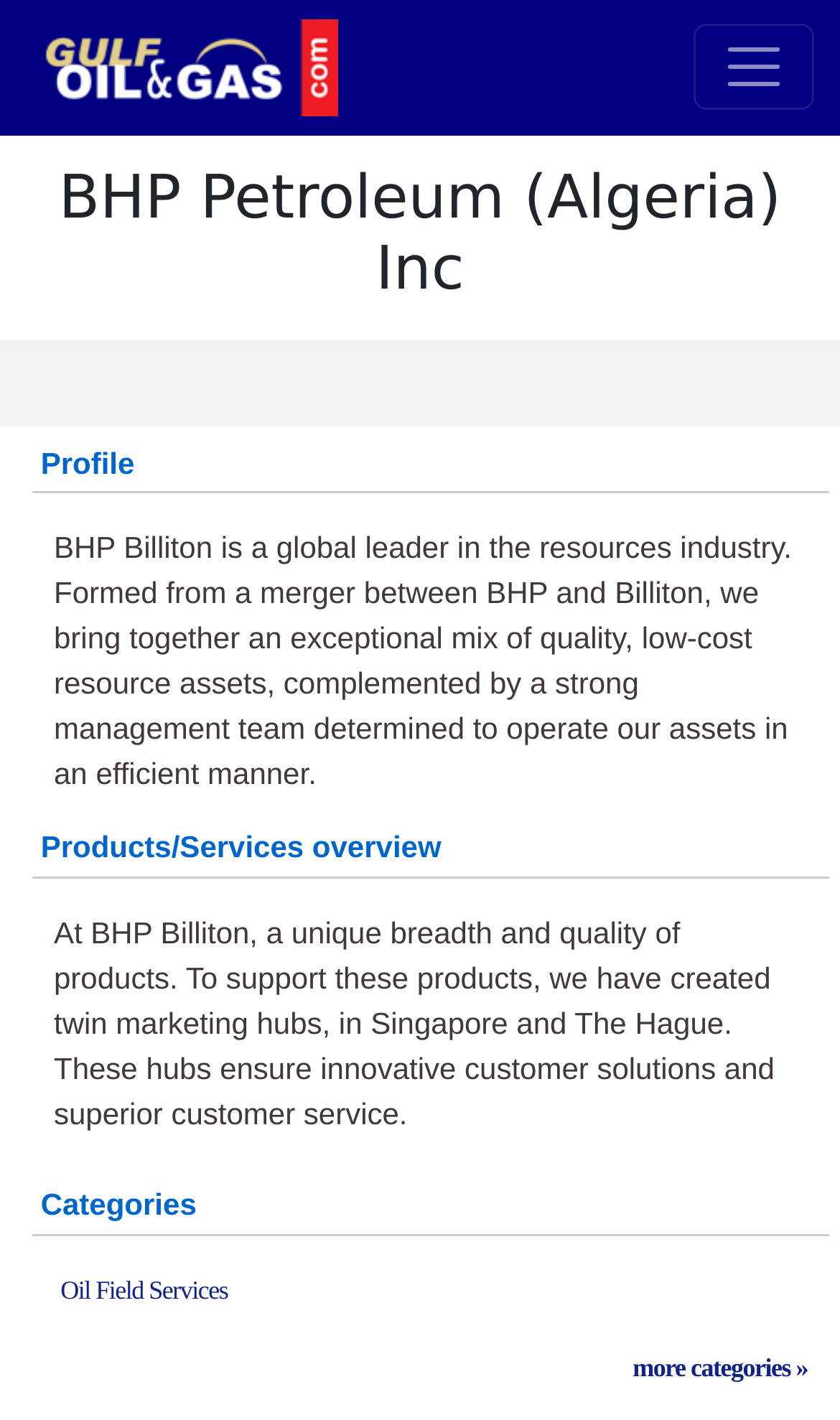Analyze the image and answer the question with as much detail as possible: 
How many marketing hubs does the company have?

According to the webpage content, specifically the second paragraph, it is mentioned that 'we have created twin marketing hubs, in Singapore and The Hague.' This implies that the company has two marketing hubs.